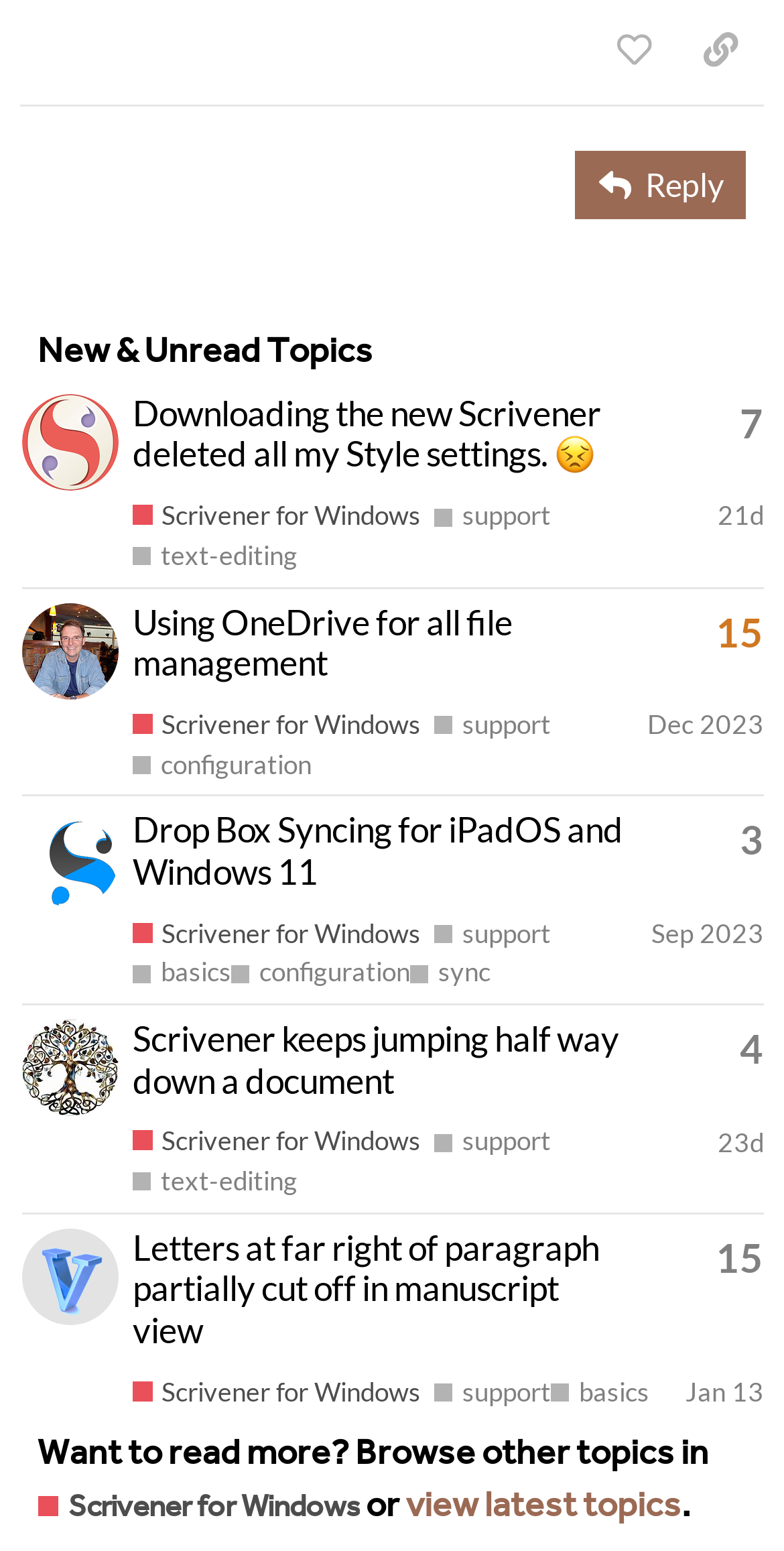Identify the bounding box coordinates of the region that should be clicked to execute the following instruction: "View a topic".

[0.027, 0.254, 0.974, 0.379]